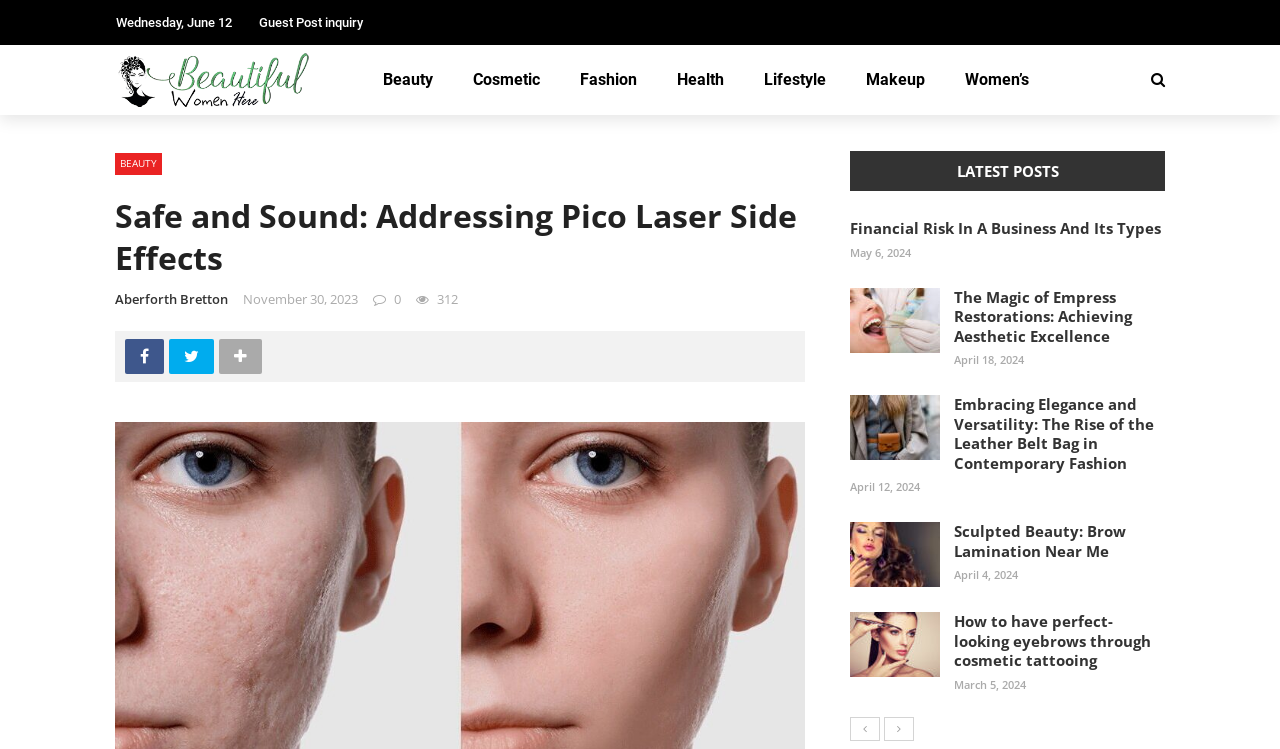Can you specify the bounding box coordinates of the area that needs to be clicked to fulfill the following instruction: "Click on the 'DUTCH OVENS' menu item"?

None